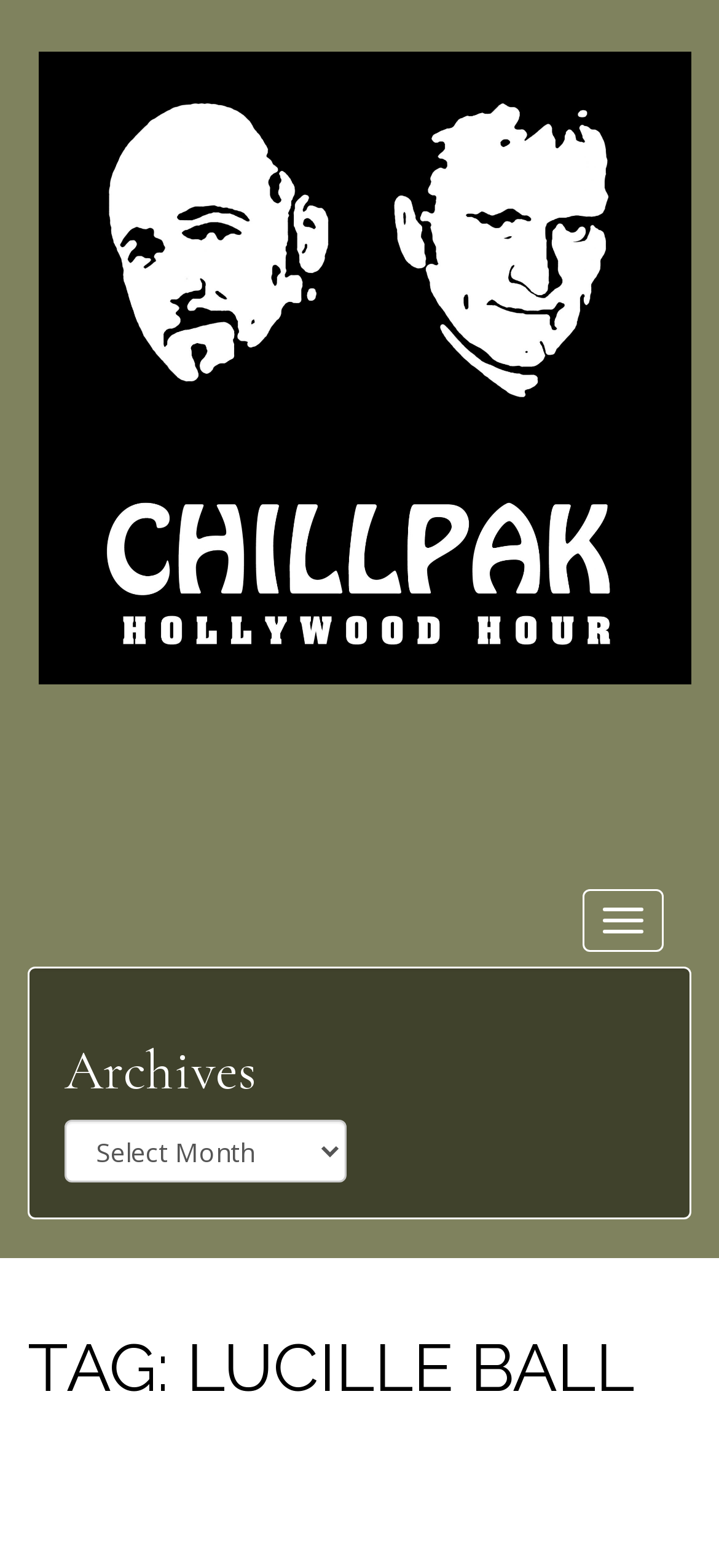Using the webpage screenshot, locate the HTML element that fits the following description and provide its bounding box: "Toggle navigation".

[0.81, 0.567, 0.923, 0.607]